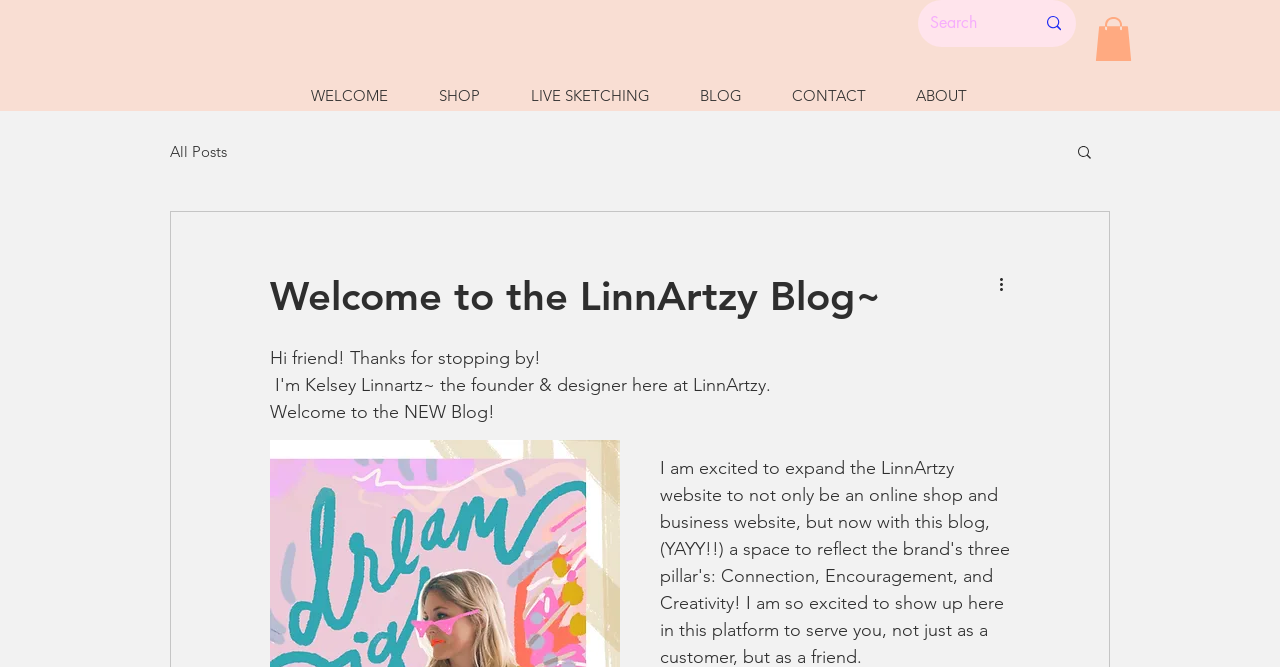Using the given element description, provide the bounding box coordinates (top-left x, top-left y, bottom-right x, bottom-right y) for the corresponding UI element in the screenshot: ABOUT

[0.696, 0.093, 0.775, 0.167]